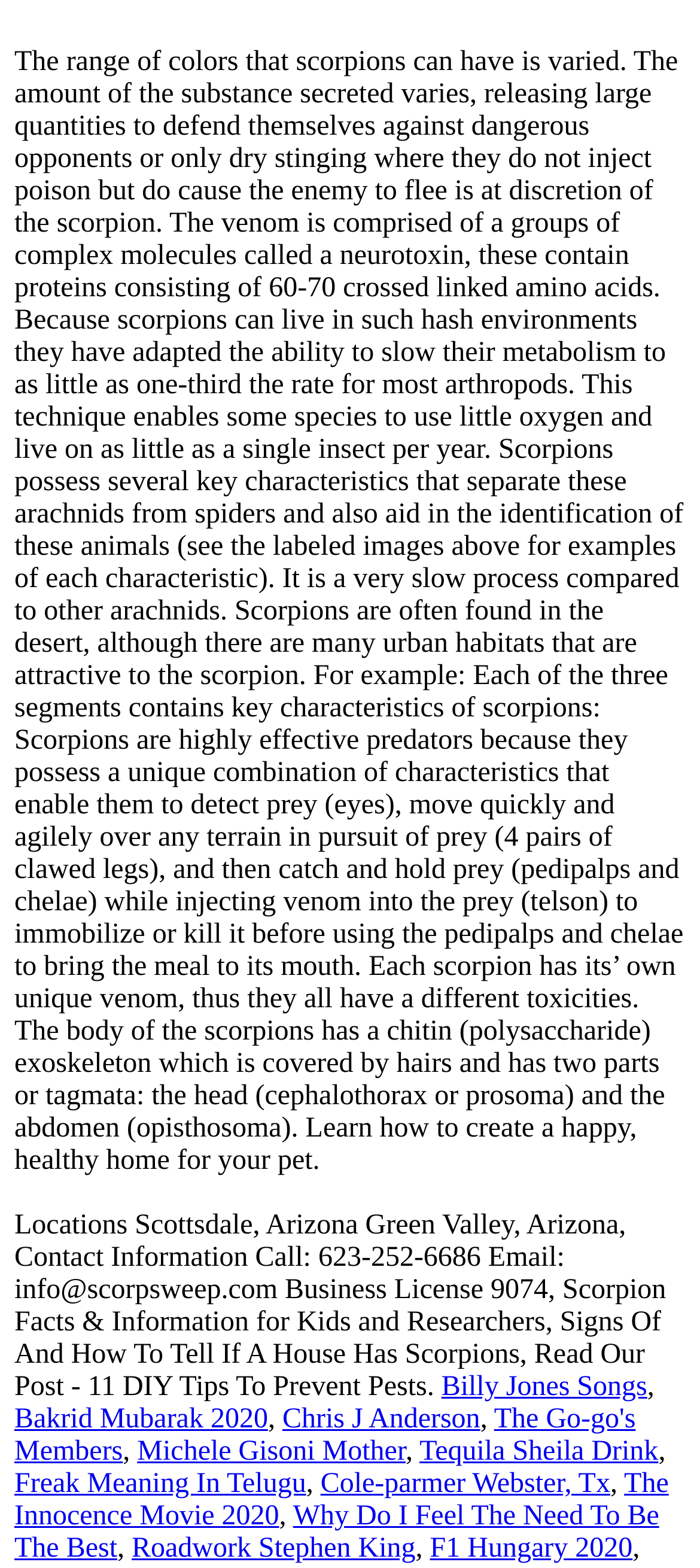Using the information in the image, give a detailed answer to the following question: What is the contact information provided on this webpage?

The webpage provides contact information, including a phone number (623-252-6686) and an email address (info@scorpsweep.com), as mentioned in the StaticText element.